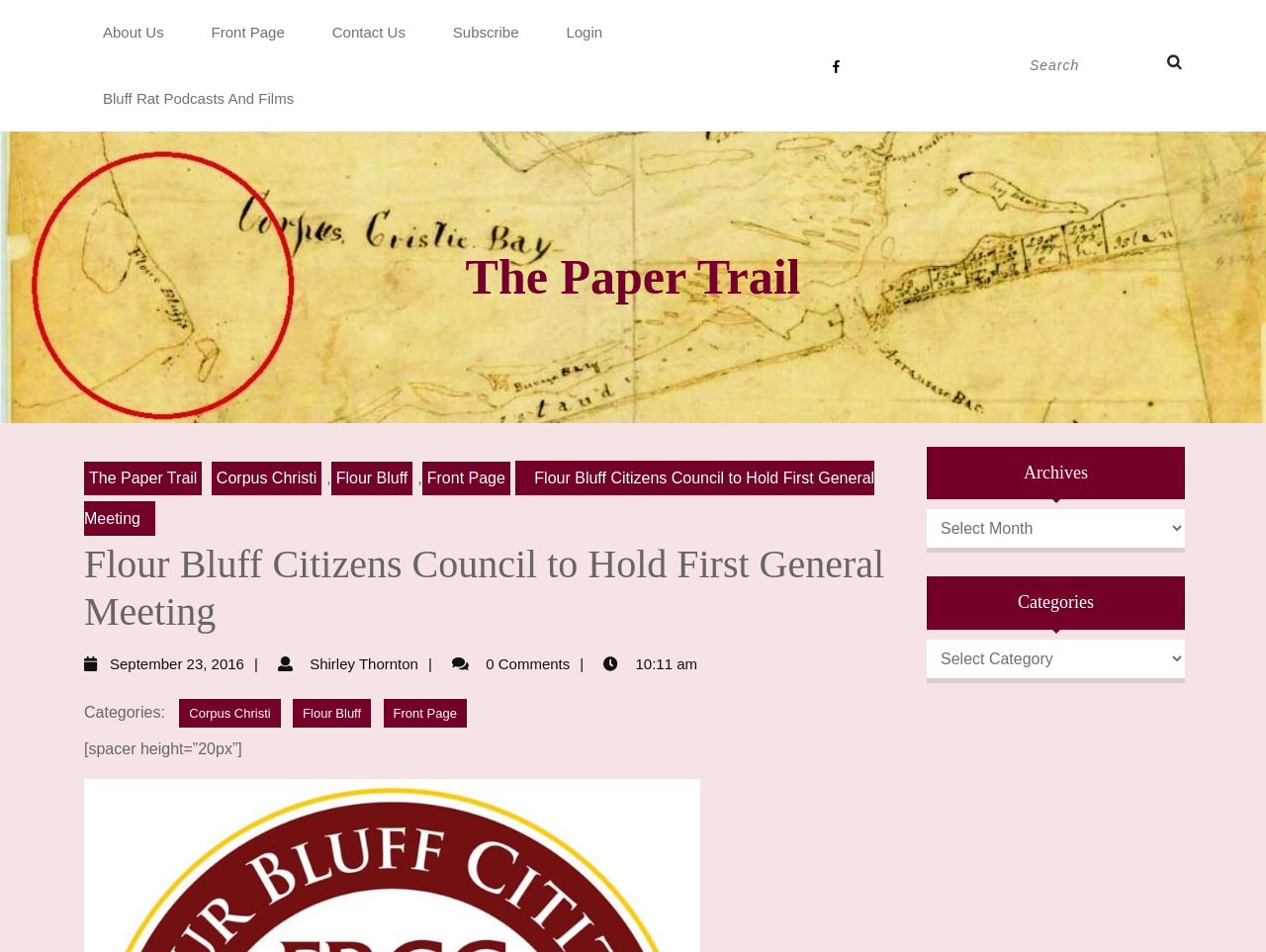Please specify the bounding box coordinates of the region to click in order to perform the following instruction: "Visit The Paper Trail".

[0.368, 0.262, 0.632, 0.32]